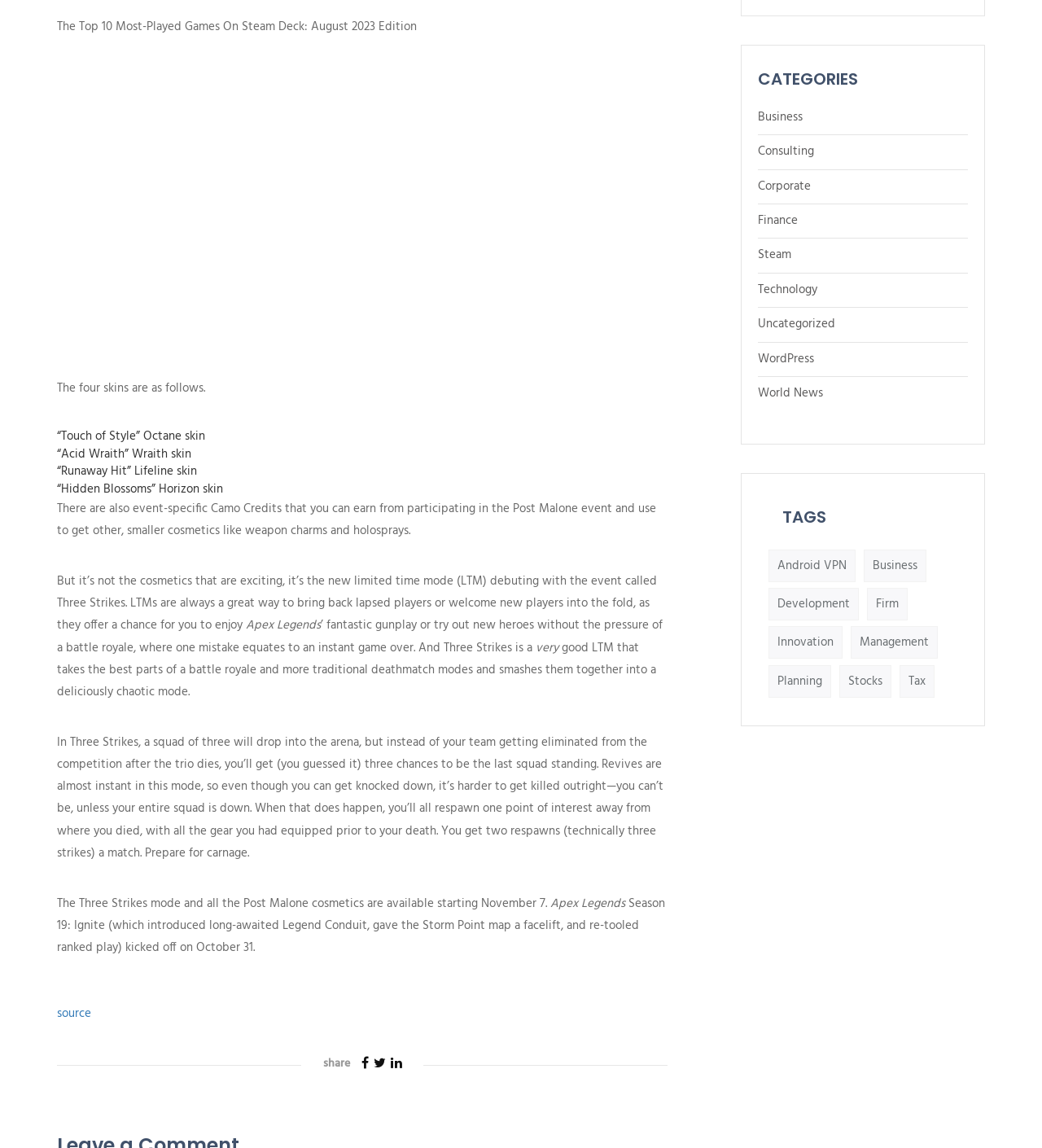Pinpoint the bounding box coordinates of the area that must be clicked to complete this instruction: "Click on the 'Steam' category".

[0.727, 0.214, 0.759, 0.231]